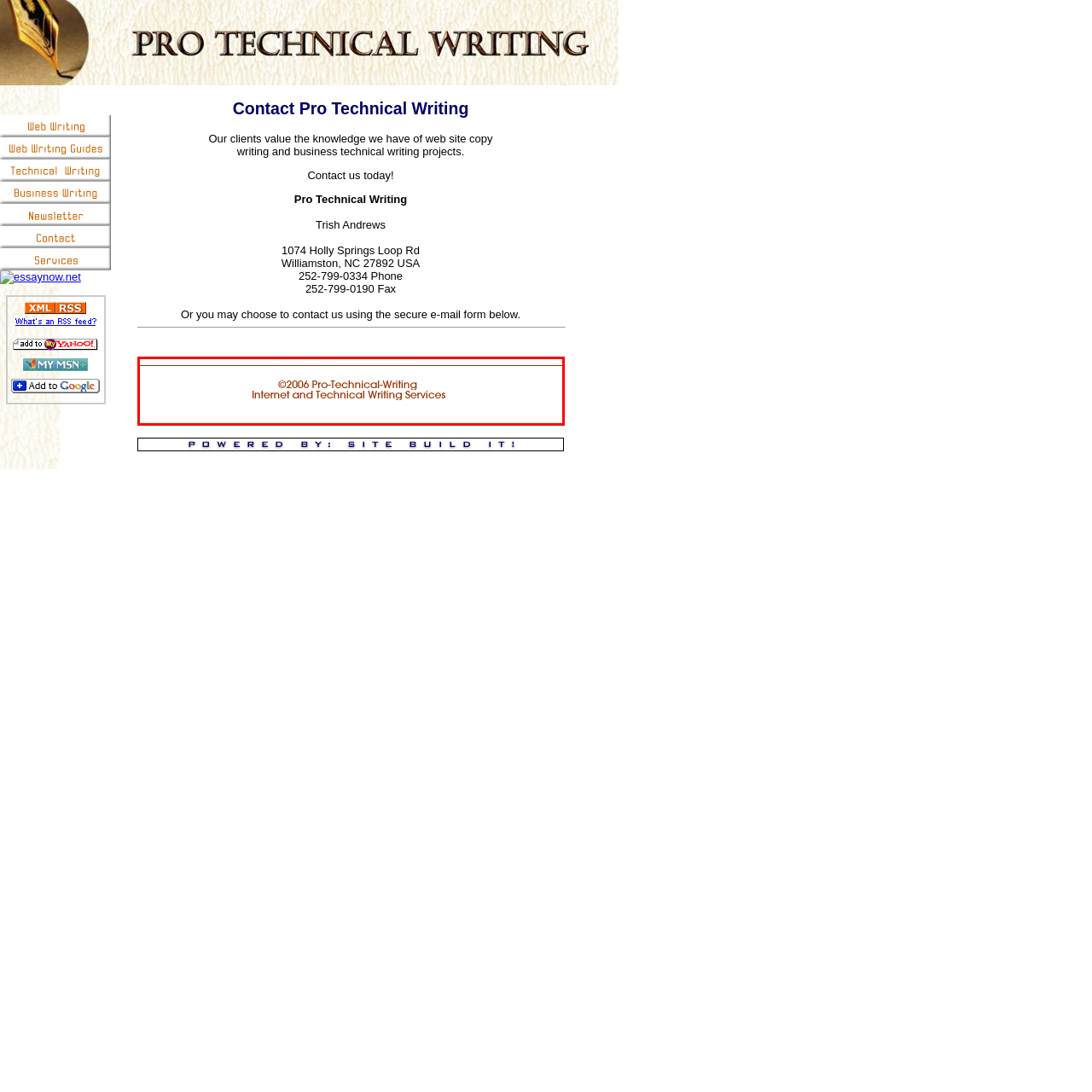Carefully analyze the image within the red boundary and describe it extensively.

The image features a footer for Pro Technical Writing, which includes the copyright notice stating “©2006 Pro-Technical-Writing” along with the phrase “Internet and Technical Writing Services.” This section reflects the company’s focus on providing professional writing services, highlighting their established presence in the industry since 2006. The design emphasizes clarity and professionalism, making it easy for clients to recognize the brand and its offerings. The footer serves as a concluding element for the contact information section, reinforcing the company’s commitment to quality technical writing and customer service.